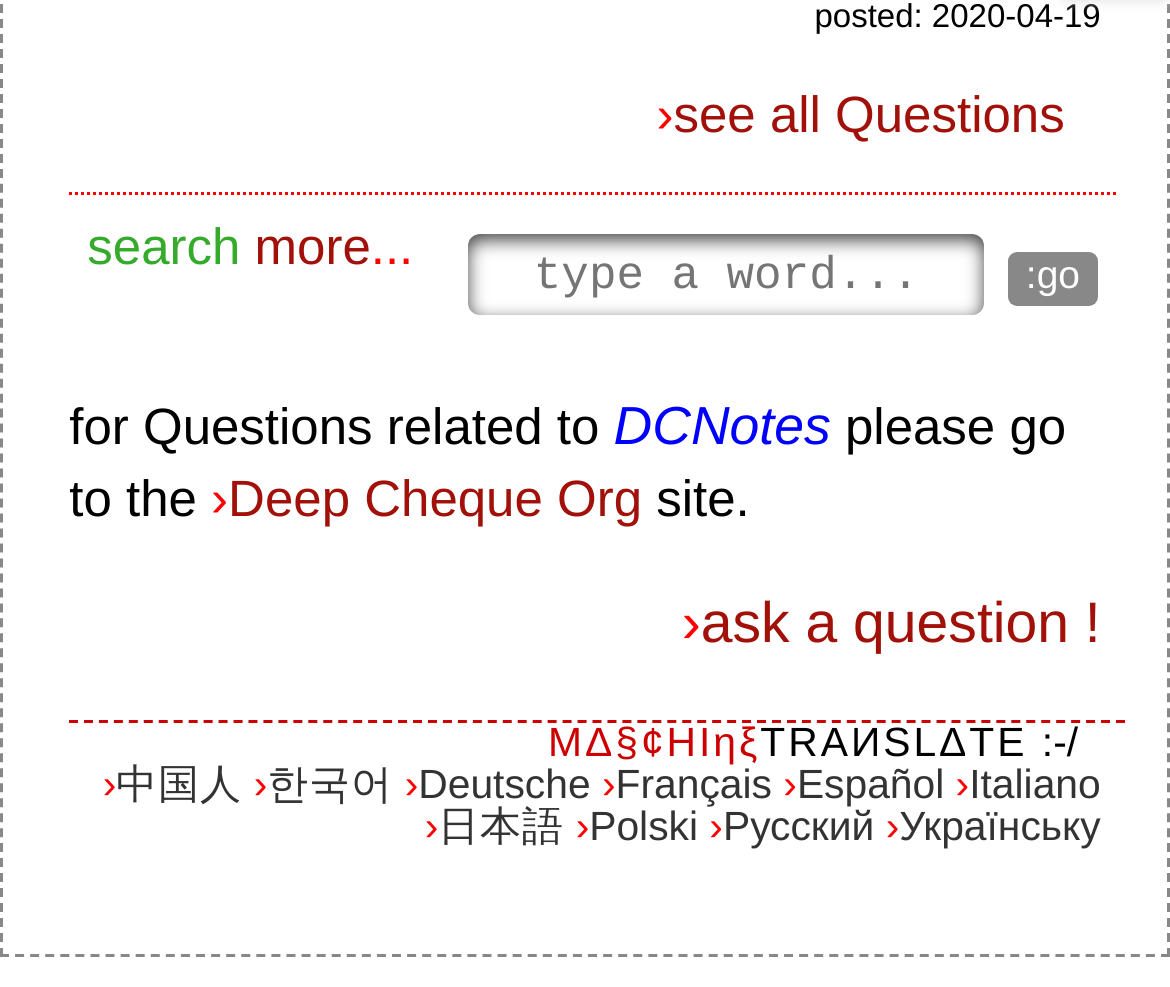What is the call-to-action on the webpage?
Refer to the image and provide a detailed answer to the question.

The call-to-action on the webpage is 'ask a question!', which is a link that encourages users to ask questions.